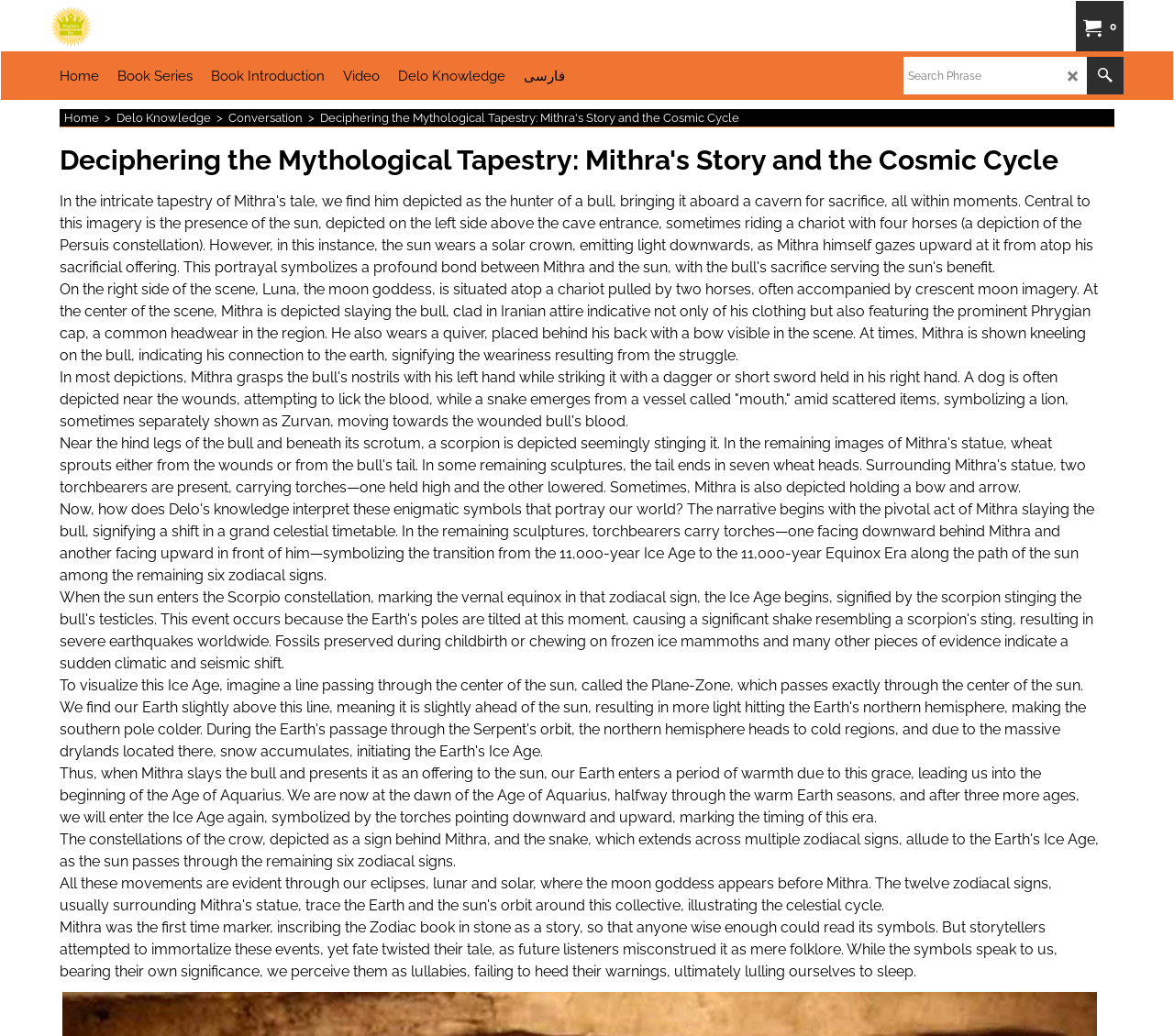Kindly determine the bounding box coordinates for the area that needs to be clicked to execute this instruction: "Go to the home page".

[0.043, 0.05, 0.092, 0.096]